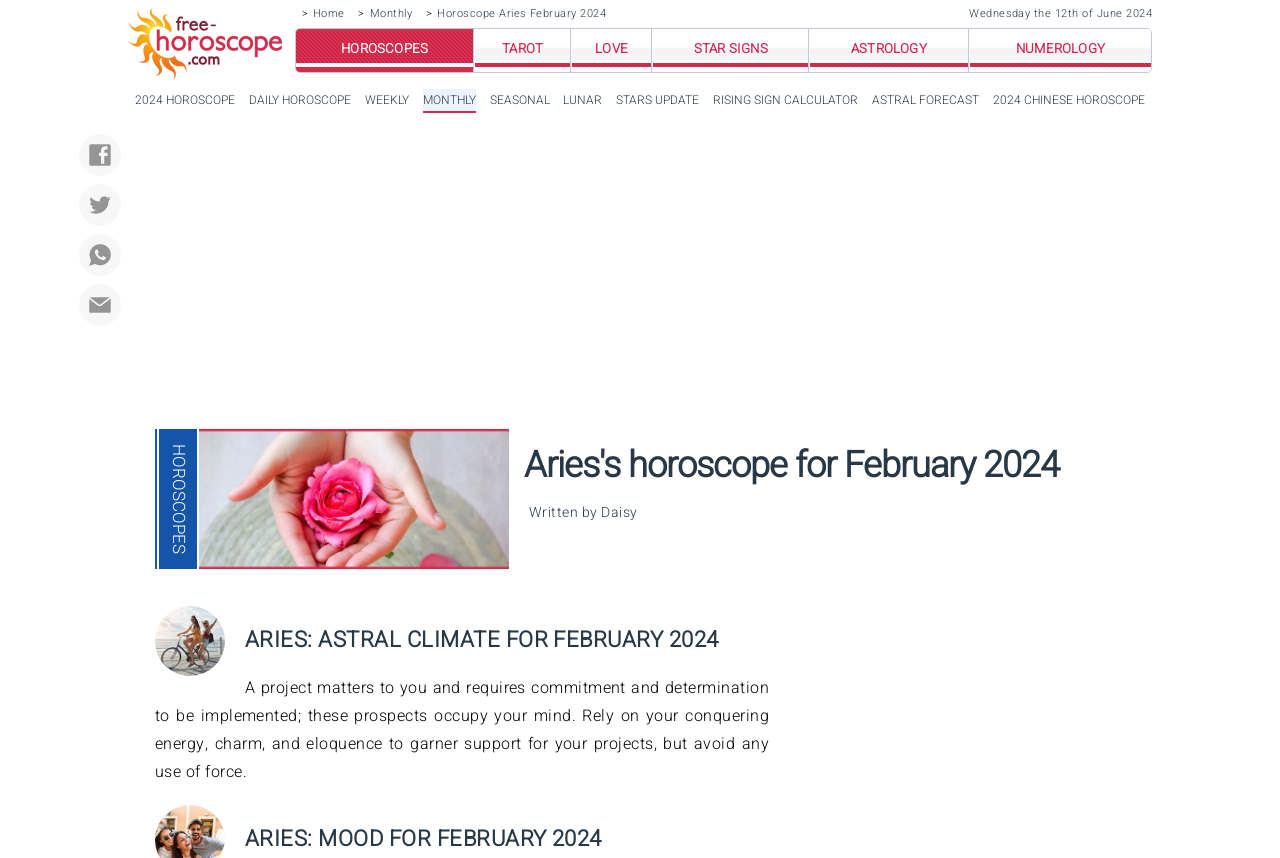Please examine the image and provide a detailed answer to the question: What is the current date?

The answer can be found in the top-right corner of the webpage, where it displays the current date as 'Wednesday the 12th of June 2024'.